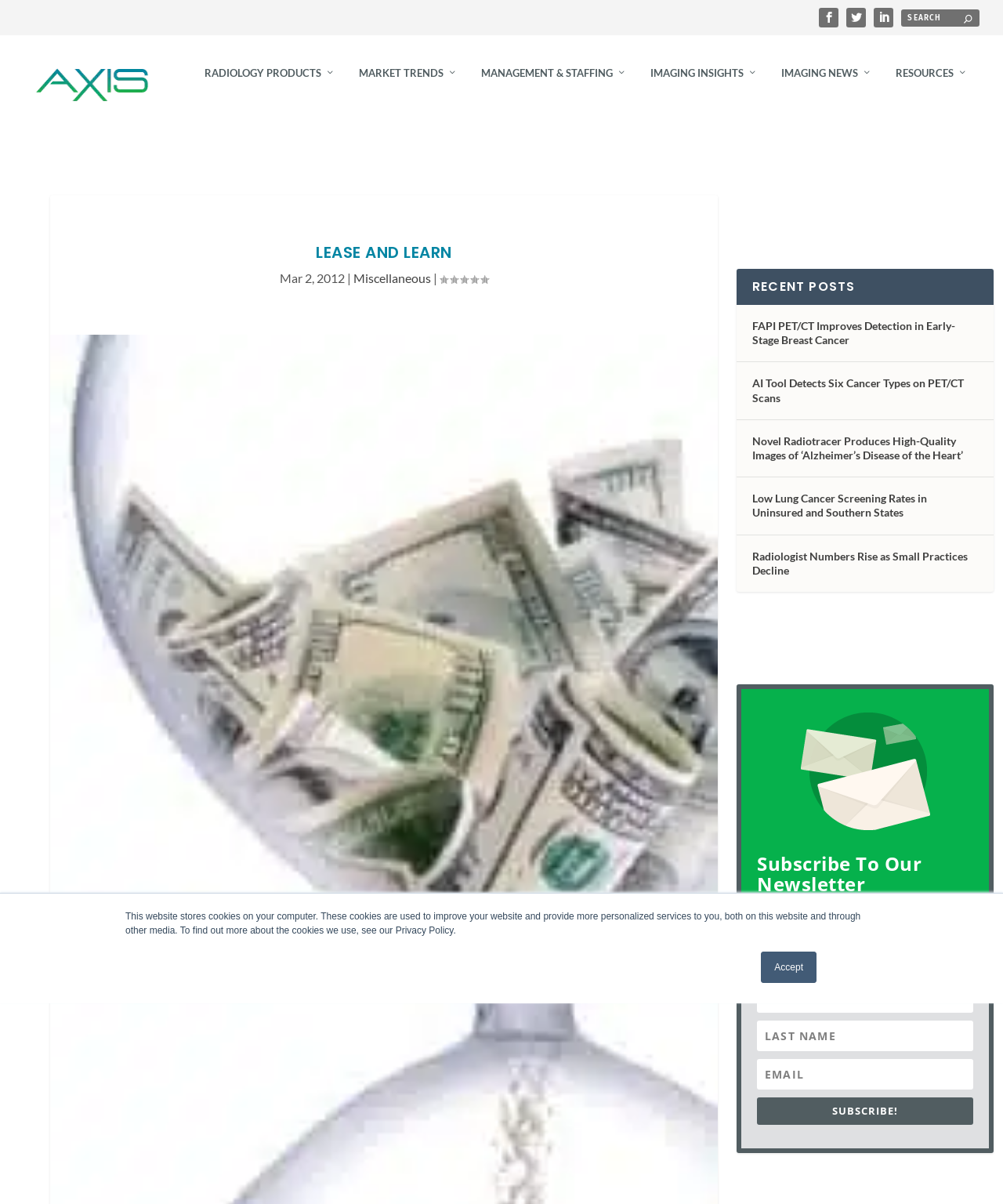Using the information in the image, give a detailed answer to the following question: What is the category of the article 'FAPI PET/CT Improves Detection in Early-Stage Breast Cancer'?

The article 'FAPI PET/CT Improves Detection in Early-Stage Breast Cancer' is categorized under 'Miscellaneous', as indicated by the link 'Miscellaneous' next to the article's publication date.